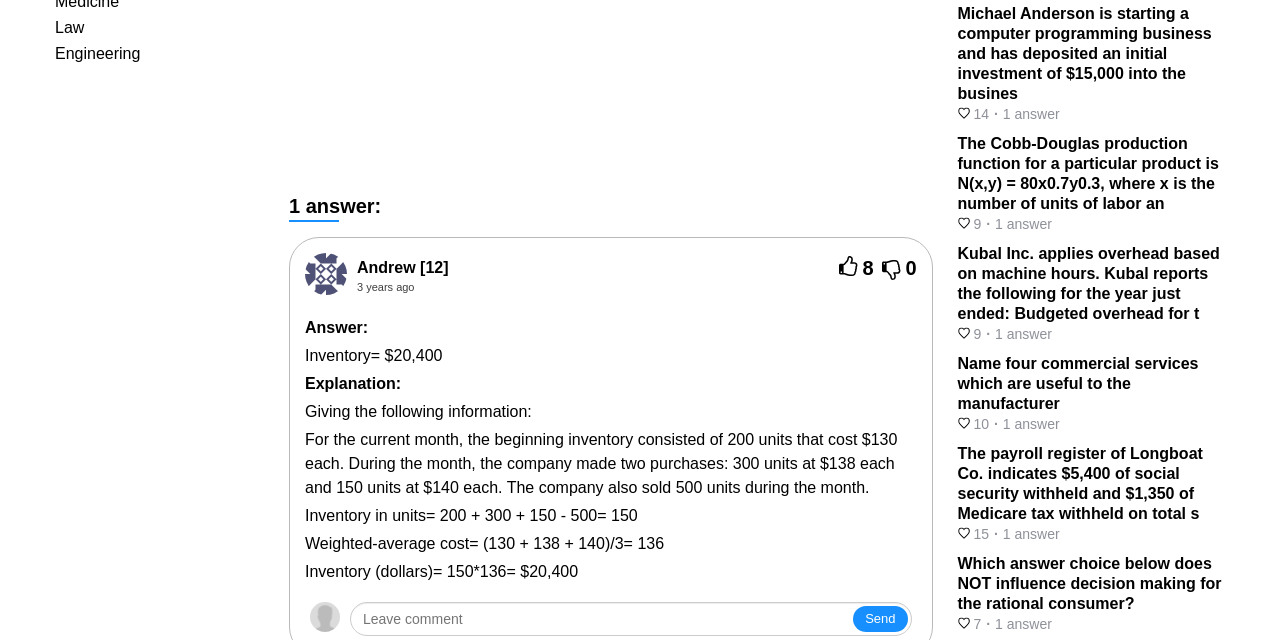Identify the bounding box coordinates for the UI element described as: "parent_node: Send name="AnswerCommentForm[text]" placeholder="Leave comment"".

[0.273, 0.94, 0.712, 0.993]